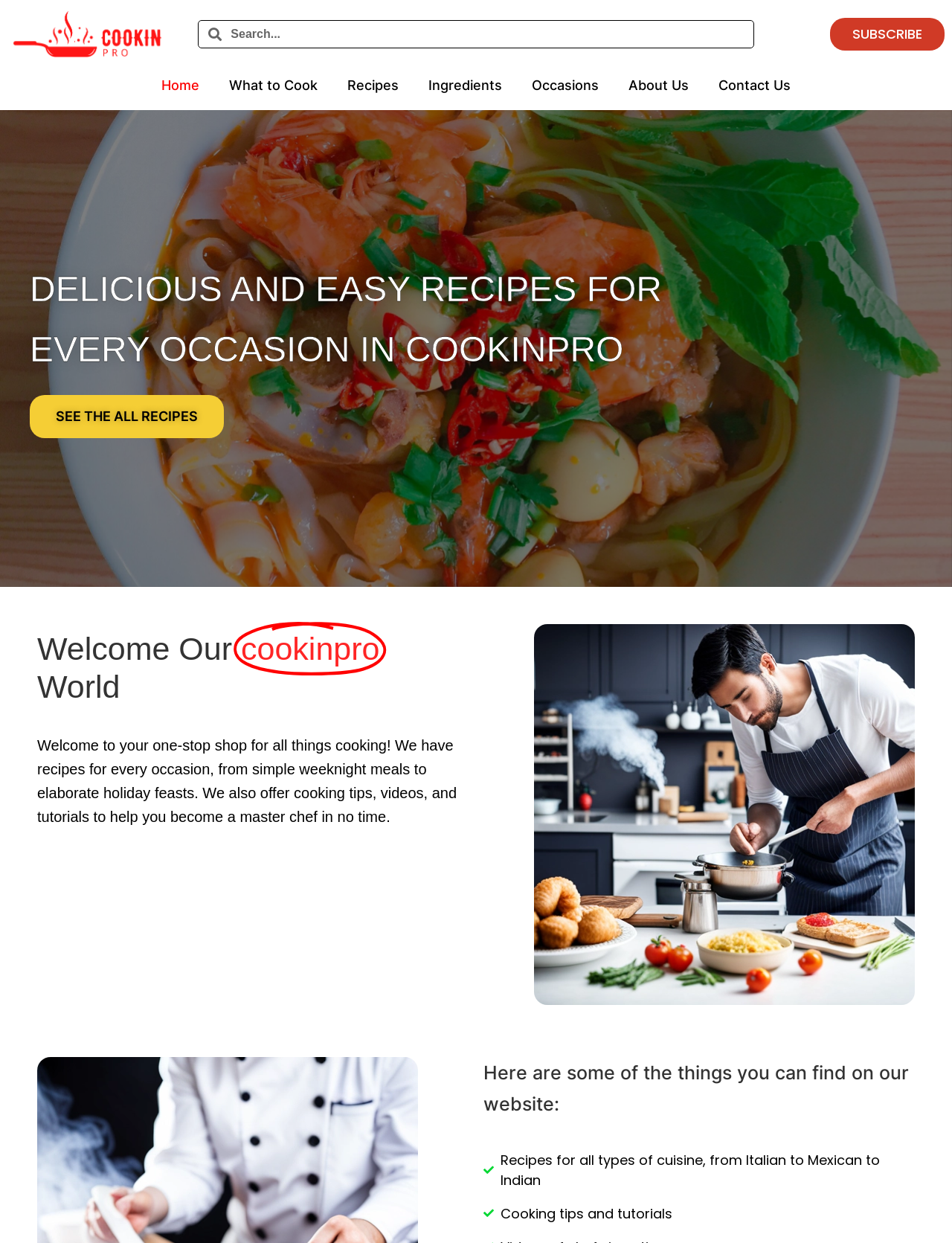What is the main purpose of this website?
Kindly answer the question with as much detail as you can.

Based on the webpage content, it appears that the main purpose of this website is to provide cooking recipes and related resources, as indicated by the presence of links to 'Recipes', 'Ingredients', and 'Cooking tips and tutorials'.